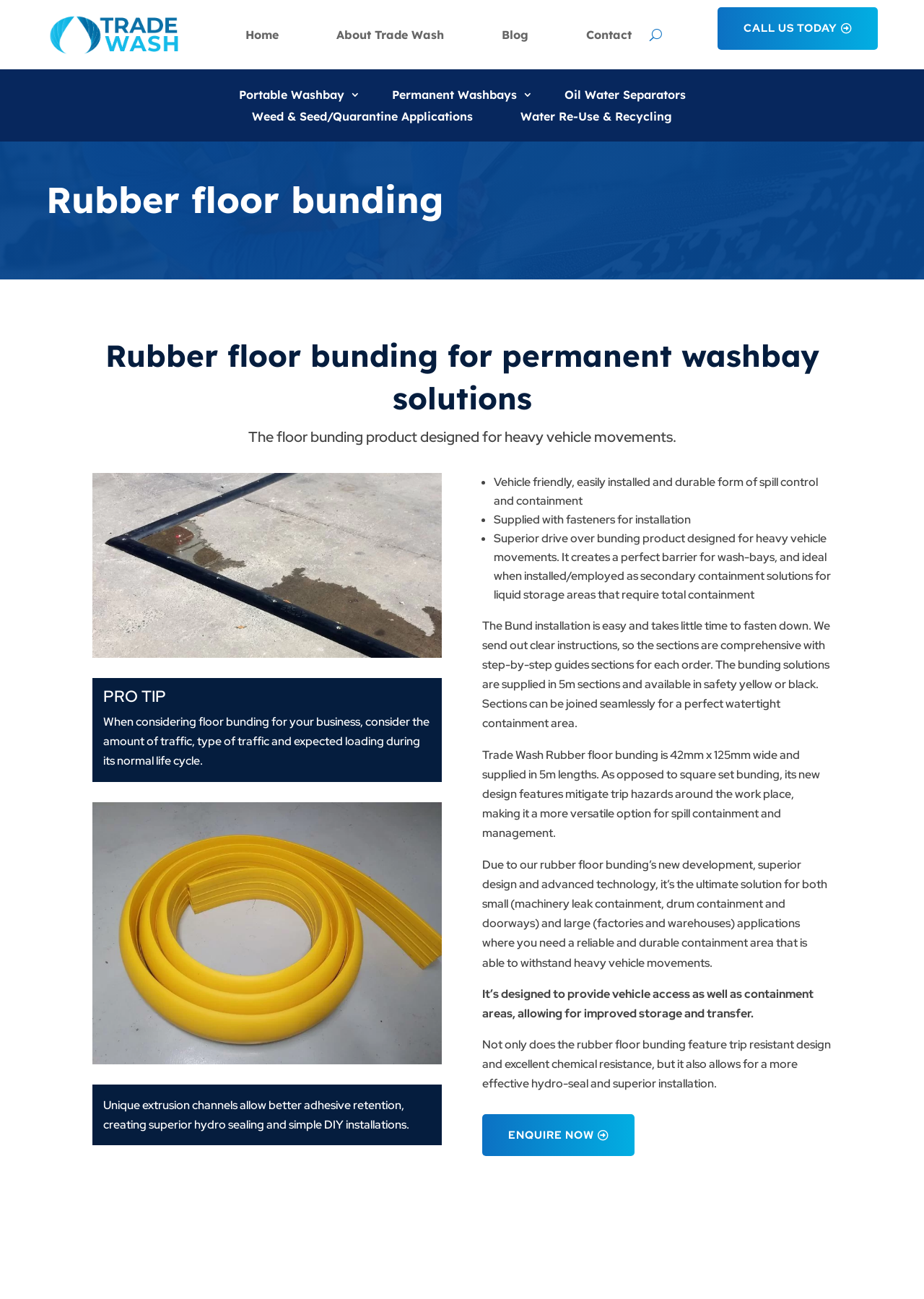Determine the bounding box coordinates of the region I should click to achieve the following instruction: "Enquire now". Ensure the bounding box coordinates are four float numbers between 0 and 1, i.e., [left, top, right, bottom].

[0.522, 0.858, 0.687, 0.89]